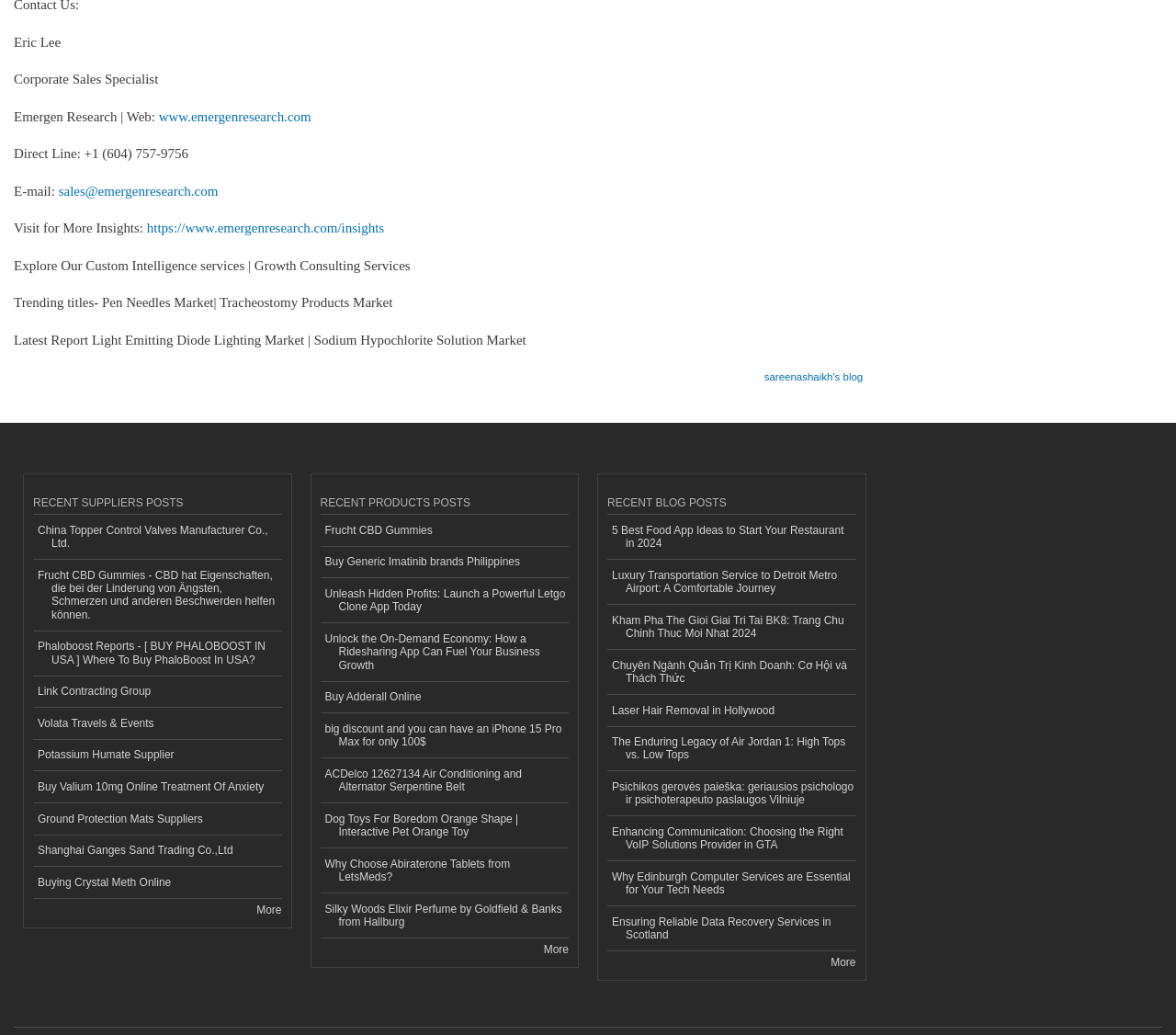Refer to the image and provide an in-depth answer to the question:
What is the purpose of the 'Visit for More Insights' link?

The 'Visit for More Insights' link is likely intended to direct users to a webpage that provides more insights or information about Emergen Research, possibly related to their products or services.